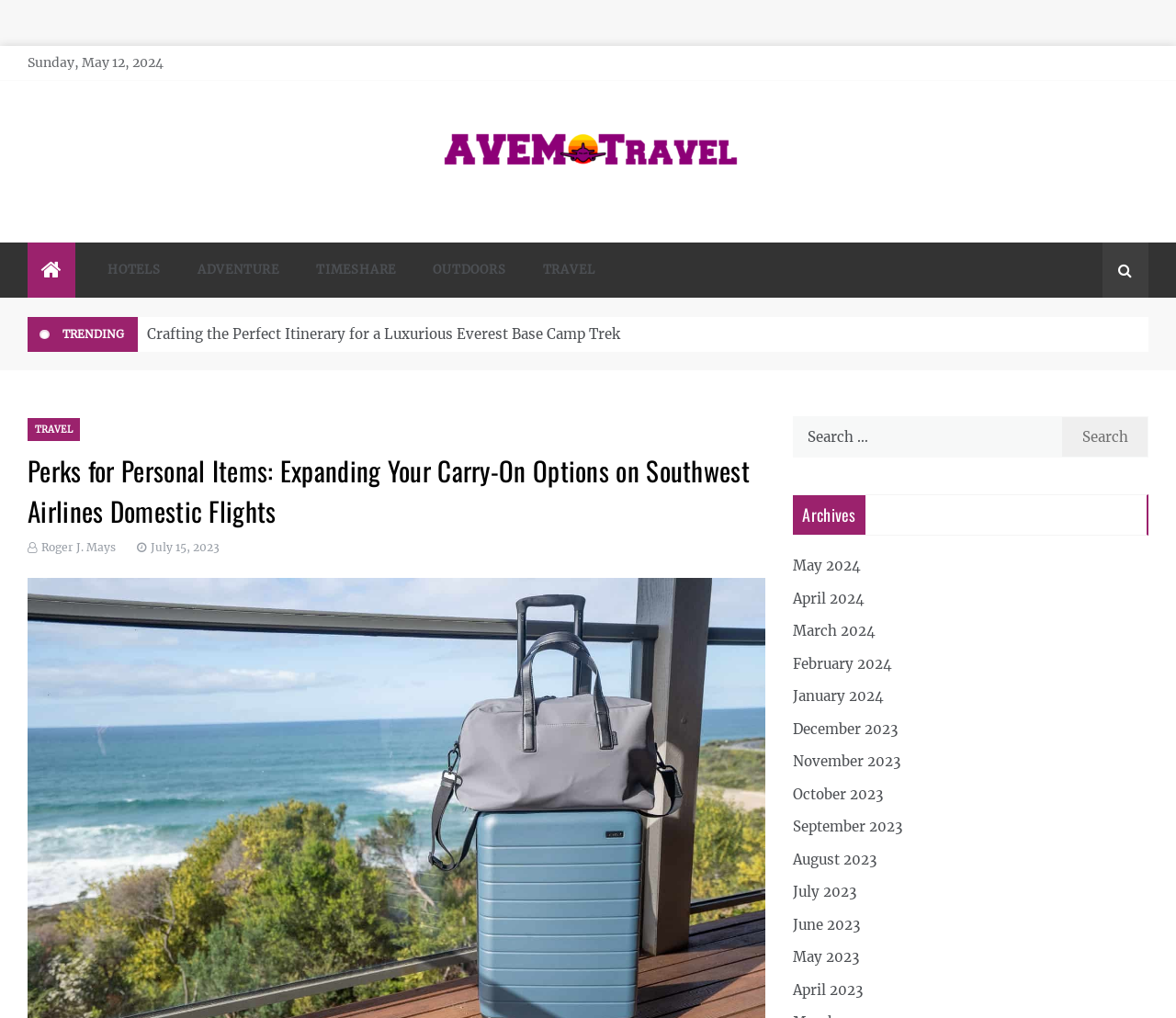Show me the bounding box coordinates of the clickable region to achieve the task as per the instruction: "Visit the AVEM Travel homepage".

[0.266, 0.179, 0.438, 0.245]